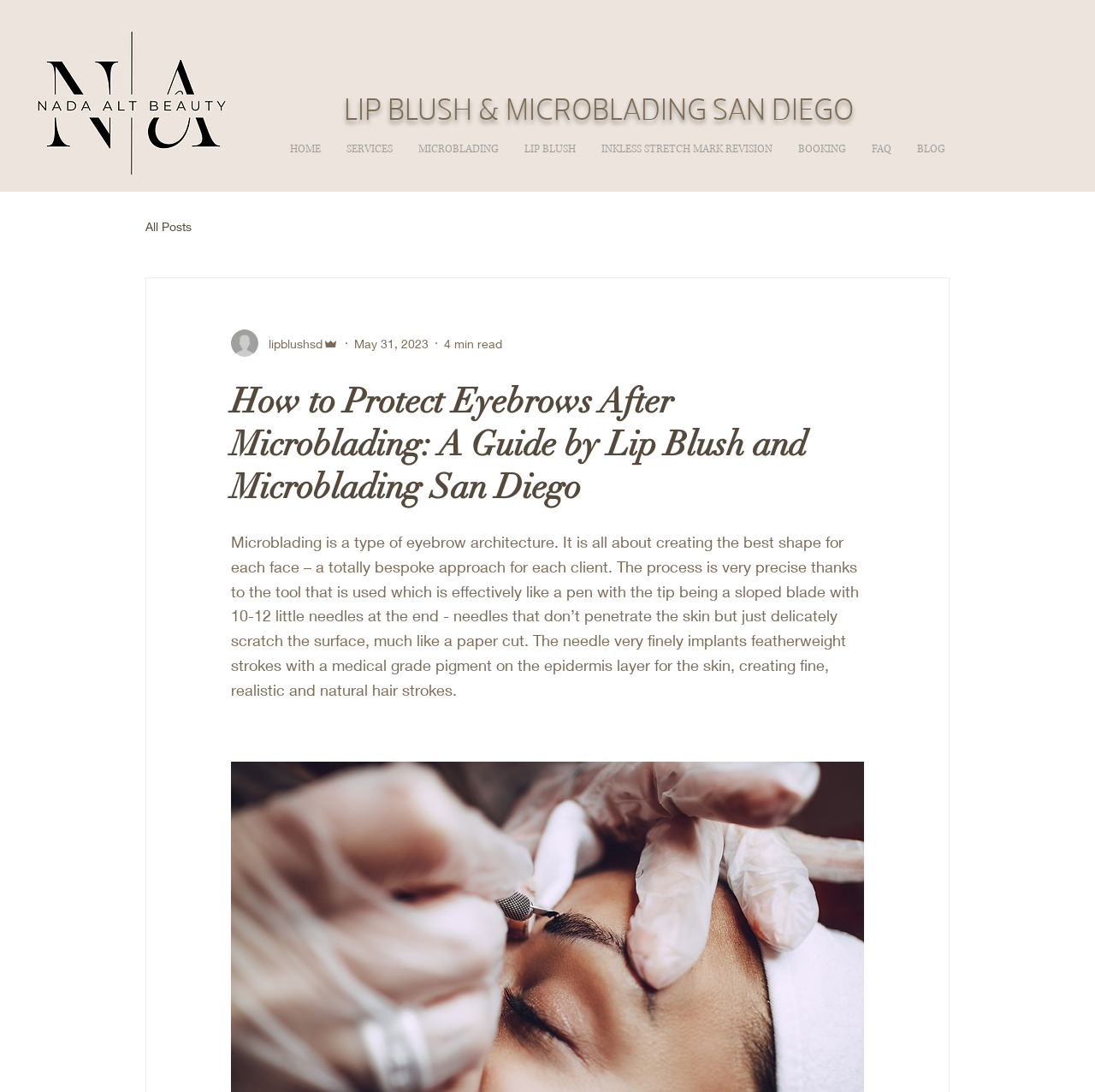Please locate and retrieve the main header text of the webpage.

How to Protect Eyebrows After Microblading: A Guide by Lip Blush and Microblading San Diego